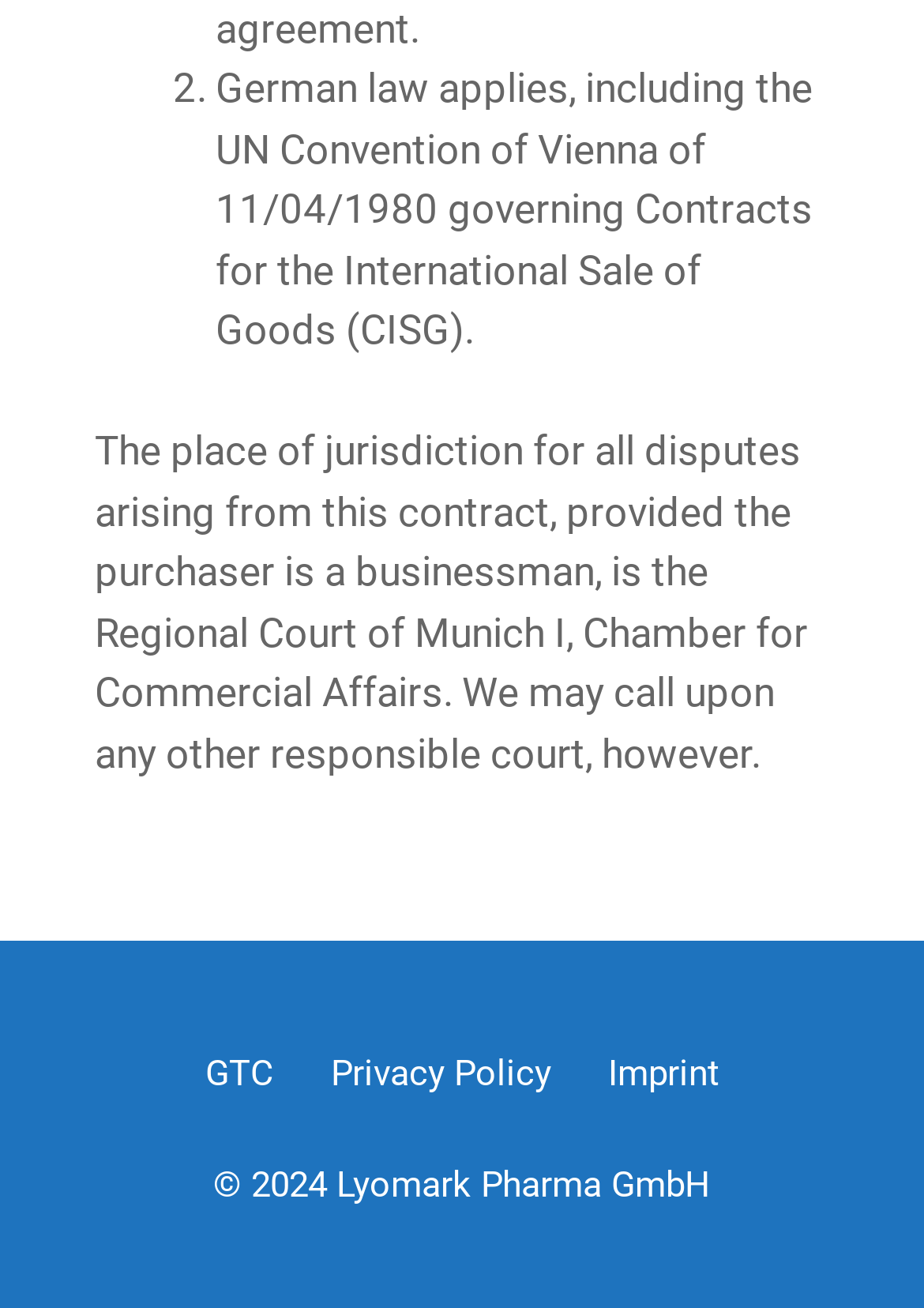What are the three links at the bottom?
Give a detailed response to the question by analyzing the screenshot.

The three link elements at the bottom of the page, with coordinates [0.222, 0.803, 0.296, 0.836], [0.358, 0.803, 0.596, 0.836], and [0.658, 0.803, 0.778, 0.836], respectively, have the texts 'GTC', 'Privacy Policy', and 'Imprint'.